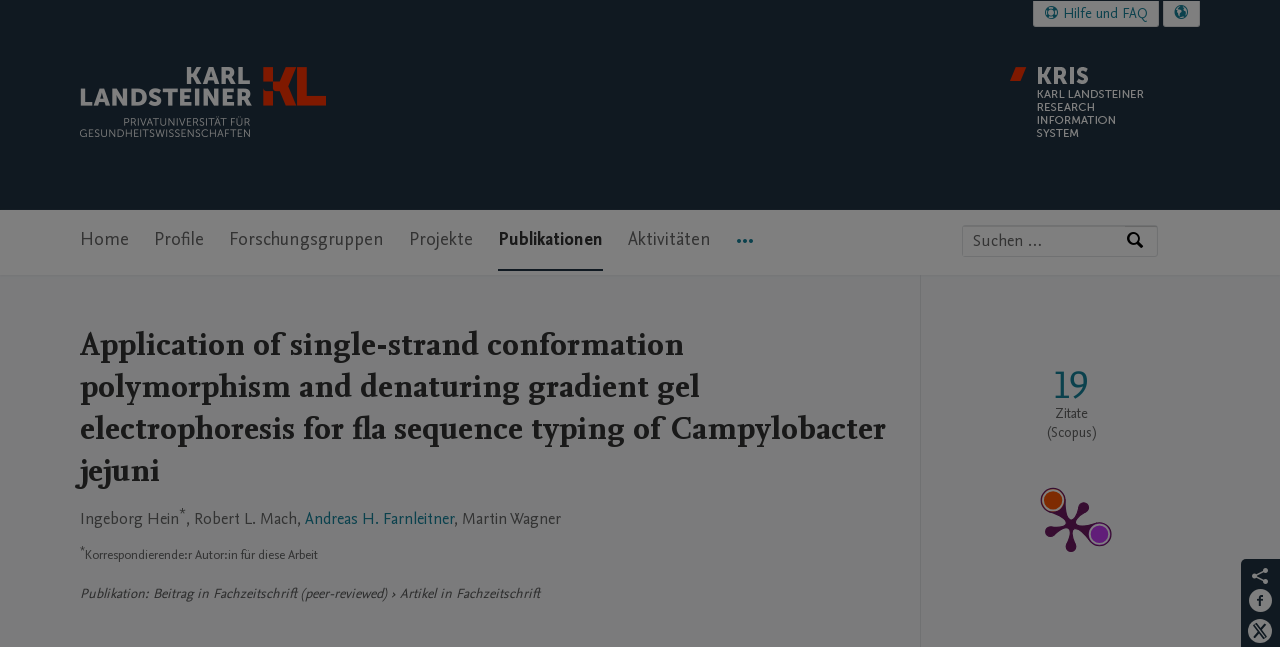Generate a comprehensive caption for the webpage you are viewing.

This webpage appears to be a publication page from the Karl Landsteiner Privatuniversität für Gesundheitswissenschaften website. At the top, there are three links to navigate to the main navigation, search, and main content areas. Below these links, the university's logo is displayed, along with a link to the homepage.

On the left side, there is a navigation menu with seven items: Home, Profile, Research Groups, Projects, Publications, Activities, and More navigation options. Below the navigation menu, there is a search box with a button to search for experts, names, or affiliations.

The main content area is divided into two sections. The top section has a heading that matches the meta description, "Application of single-strand conformation polymorphism and denaturing gradient gel electrophoresis for fla sequence typing of Campylobacter jejuni." Below the heading, there are several lines of text with author names, including Ingeborg Hein, Robert L. Mach, Andreas H. Farnleitner, and Martin Wagner. One of the authors, Andreas H. Farnleitner, is a link.

The bottom section of the main content area has several lines of text describing the publication, including the type of publication, "Beitrag in Fachzeitschrift (peer-reviewed)", and a link to the source, "Quelle: Scopus: 19". There is also a link to the PlumX Metrics Detail Page and a button to share the publication on Facebook.

There are several images on the page, including the university's logo, a Facebook icon, and an image on the PlumX Metrics Detail Page. Additionally, there are several links to other pages, including the homepage, help and FAQ, and a language selection button.